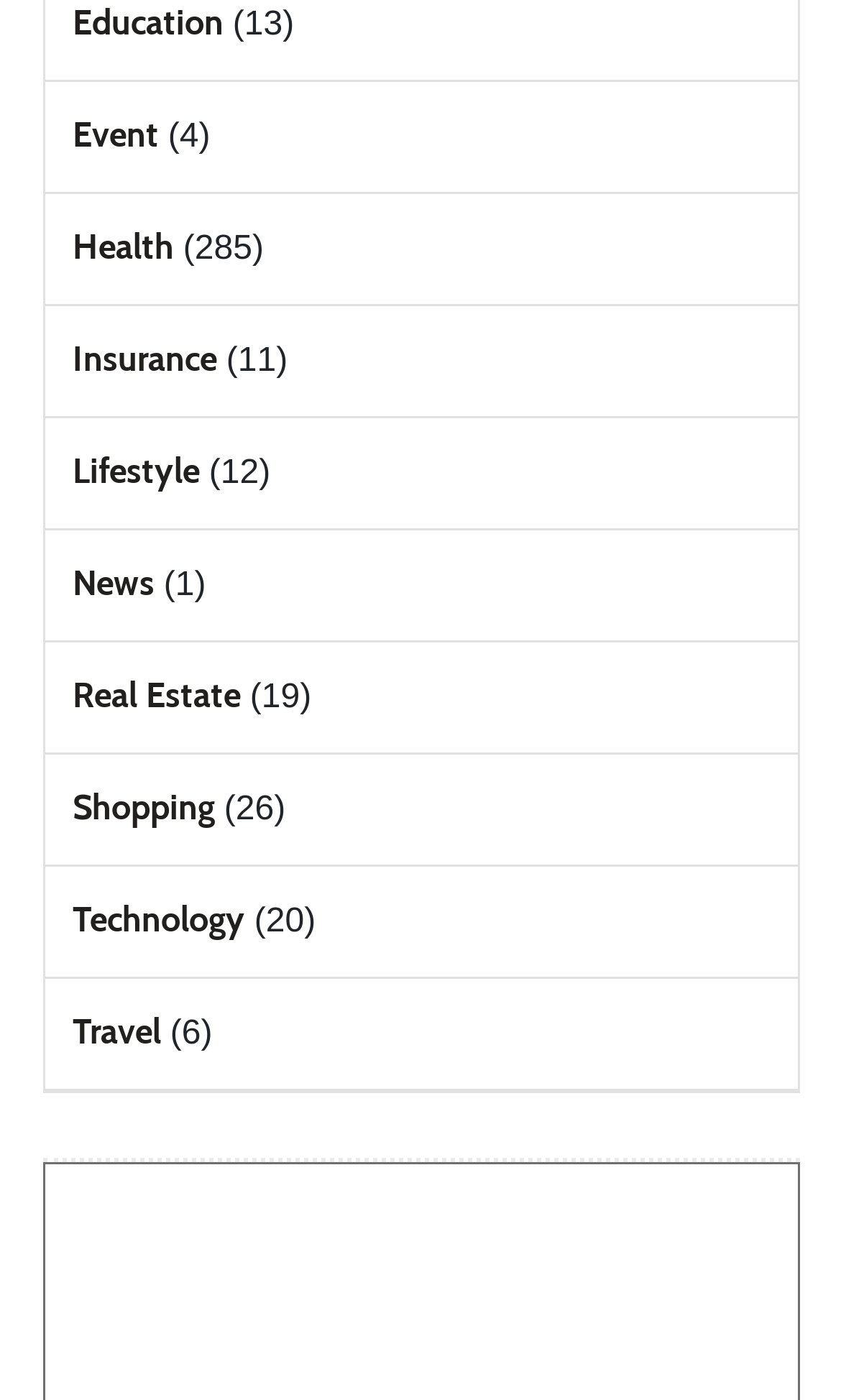Provide a one-word or short-phrase response to the question:
What is the first category listed?

Education